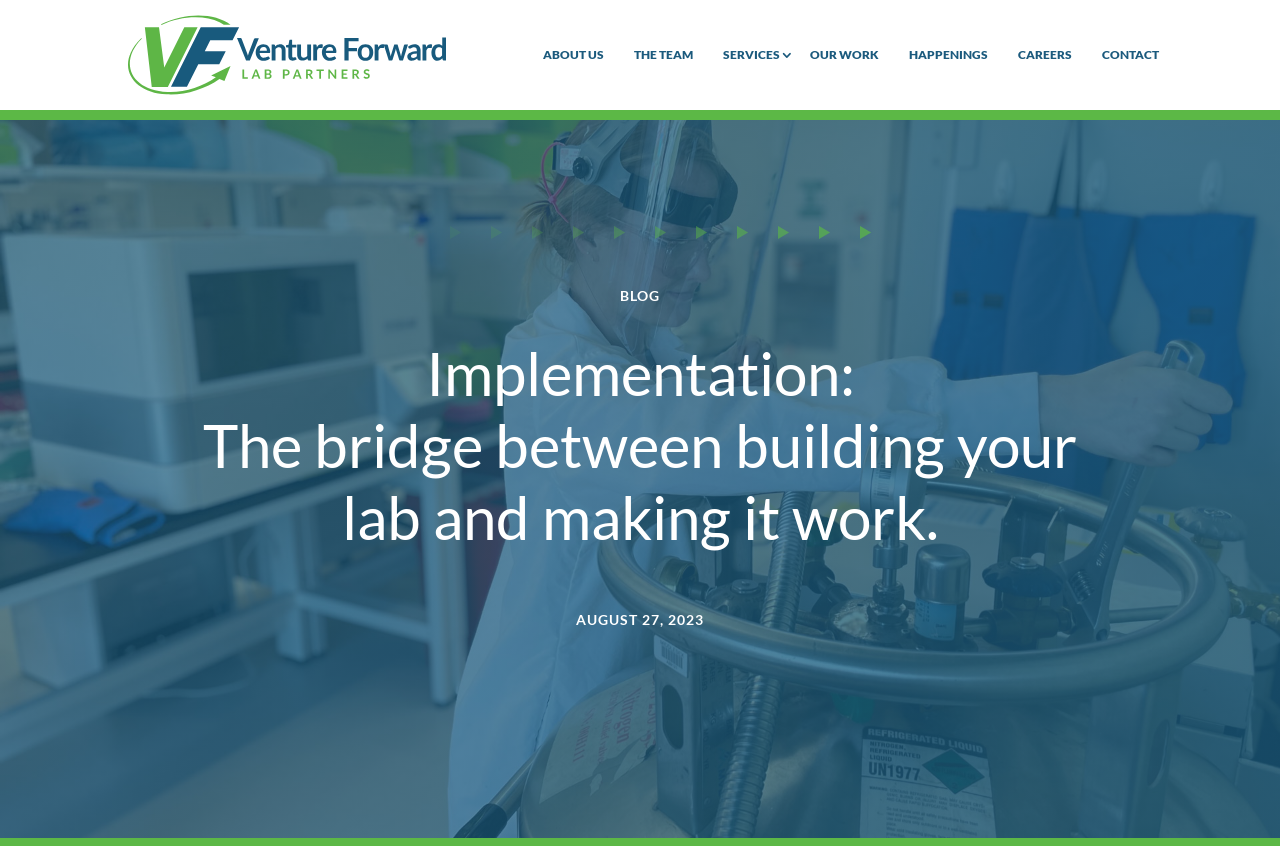Is there an image on the page?
Based on the visual, give a brief answer using one word or a short phrase.

Yes